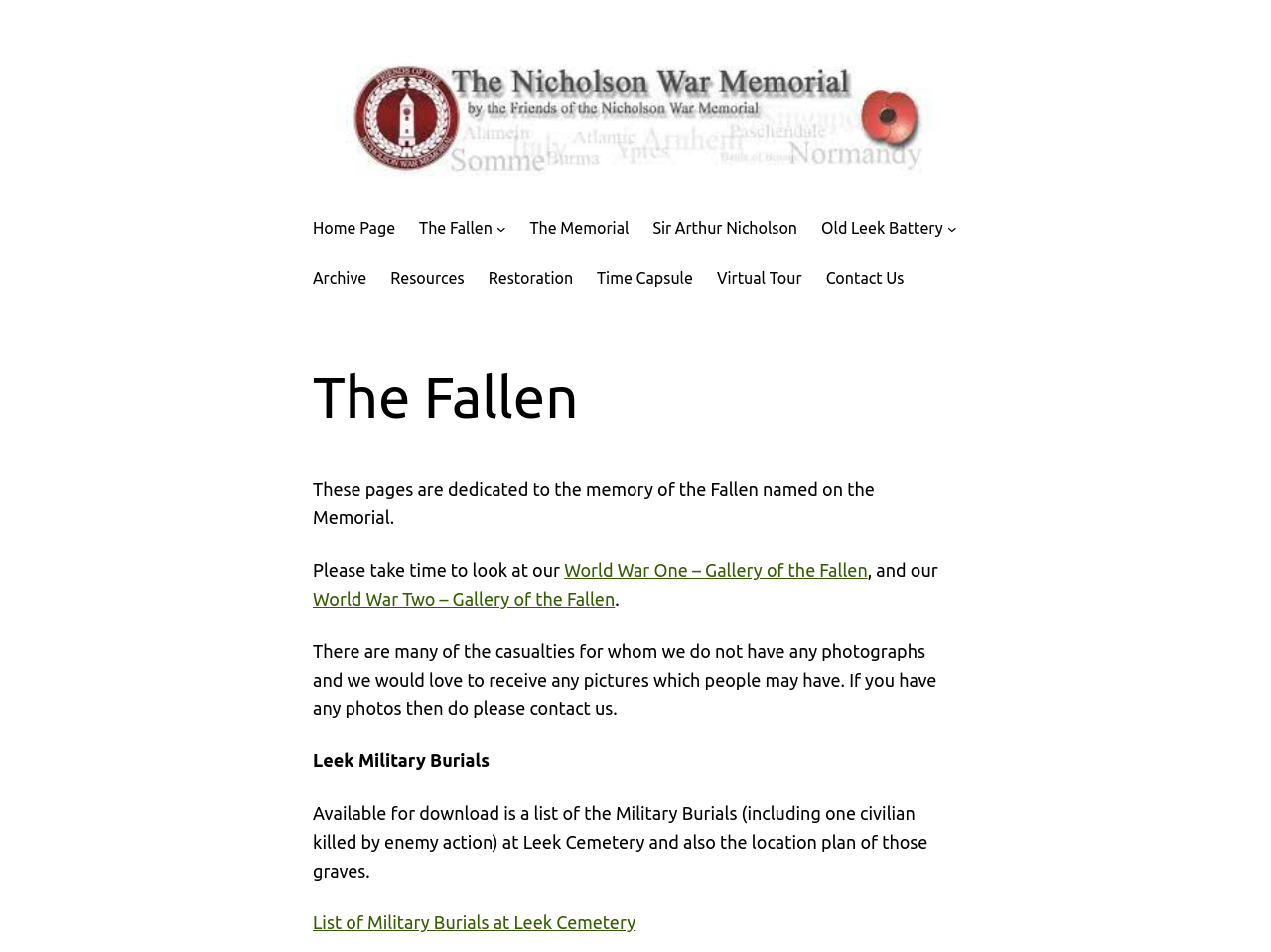Give a short answer using one word or phrase for the question:
What type of content is available for download?

List of Military Burials